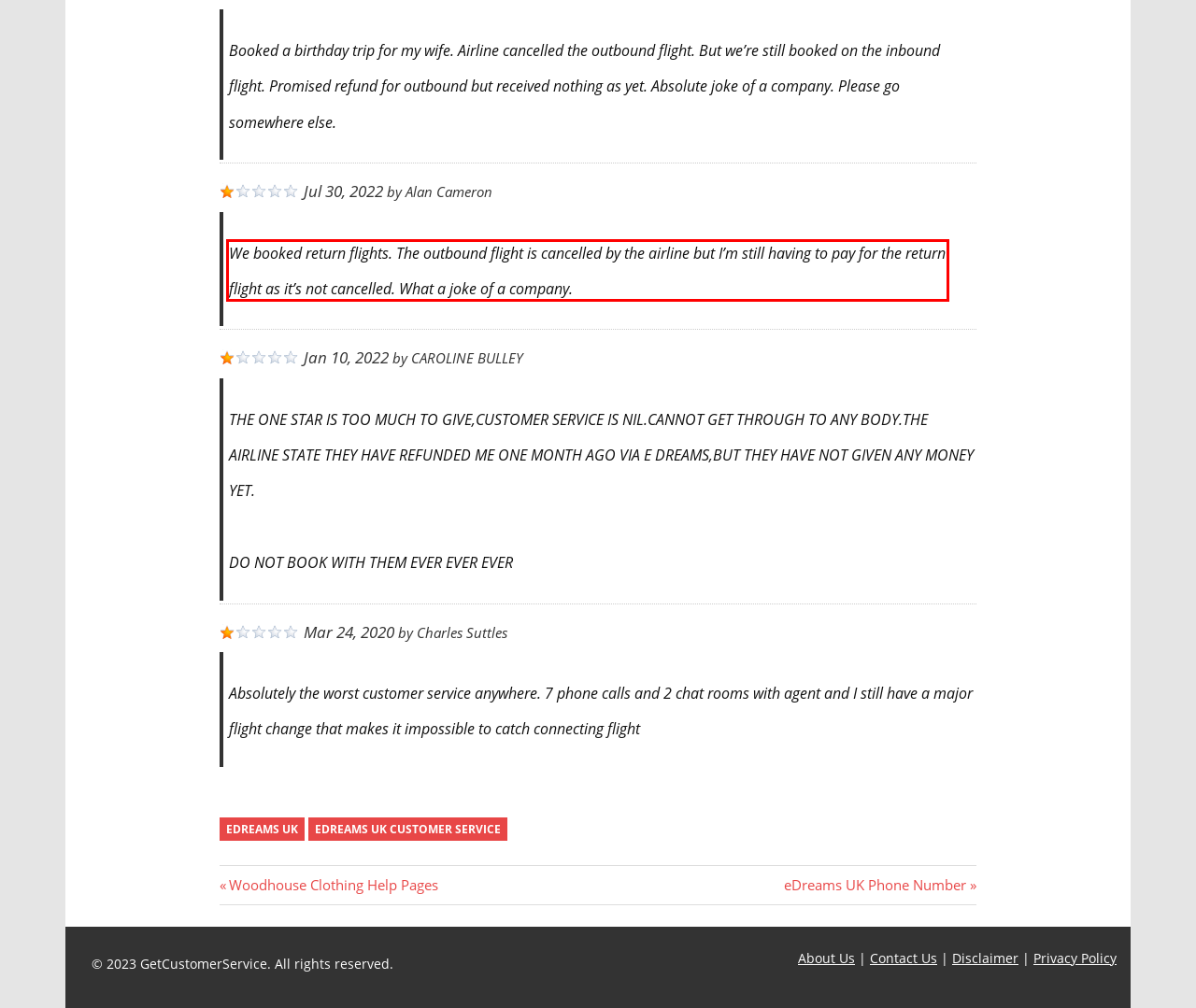Given a webpage screenshot, locate the red bounding box and extract the text content found inside it.

We booked return flights. The outbound flight is cancelled by the airline but I’m still having to pay for the return flight as it’s not cancelled. What a joke of a company.